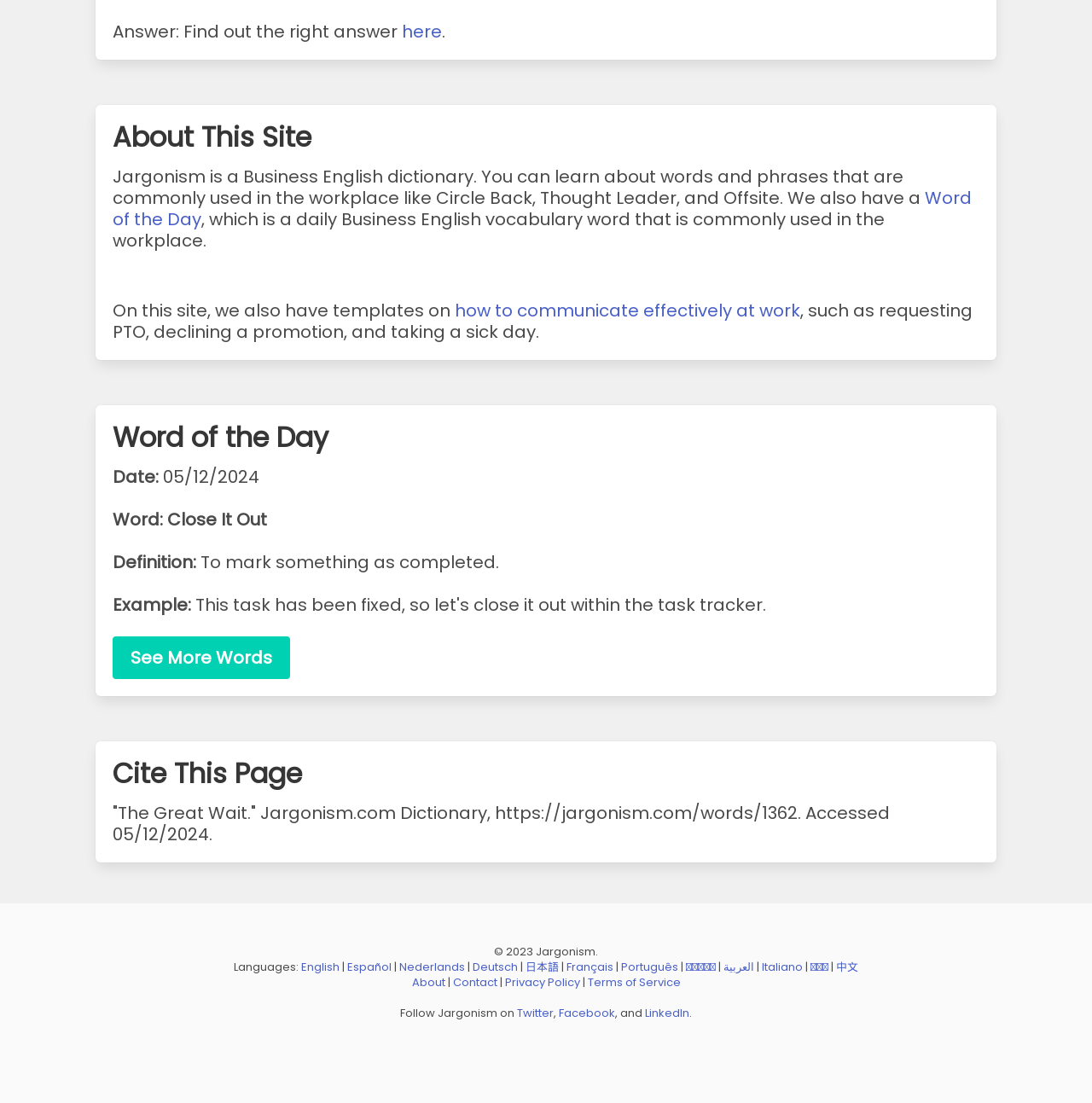Using floating point numbers between 0 and 1, provide the bounding box coordinates in the format (top-left x, top-left y, bottom-right x, bottom-right y). Locate the UI element described here: Privacy Policy

[0.462, 0.883, 0.531, 0.898]